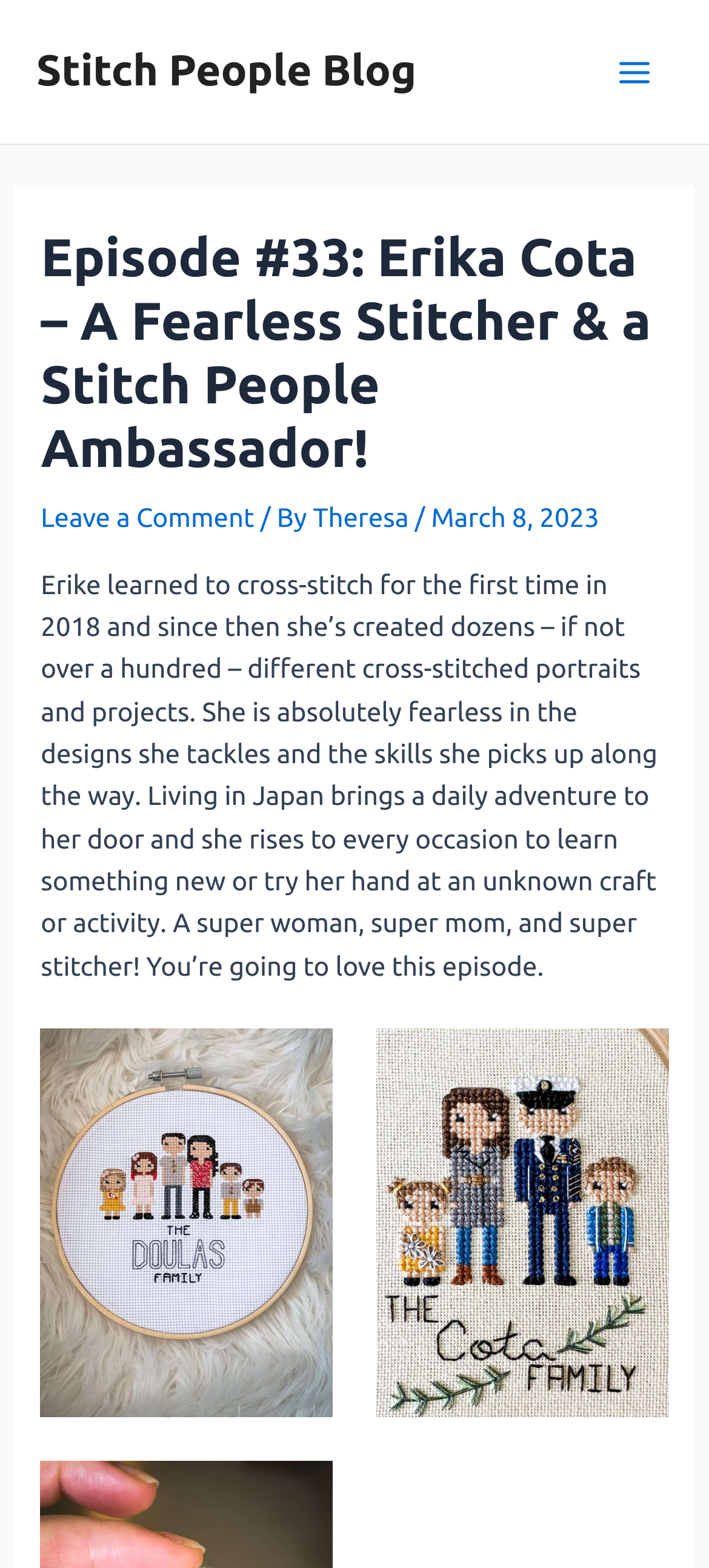Who is the author of the blog post?
Use the information from the screenshot to give a comprehensive response to the question.

The webpage contains a link with the text 'By Theresa', suggesting that Theresa is the author of the blog post.